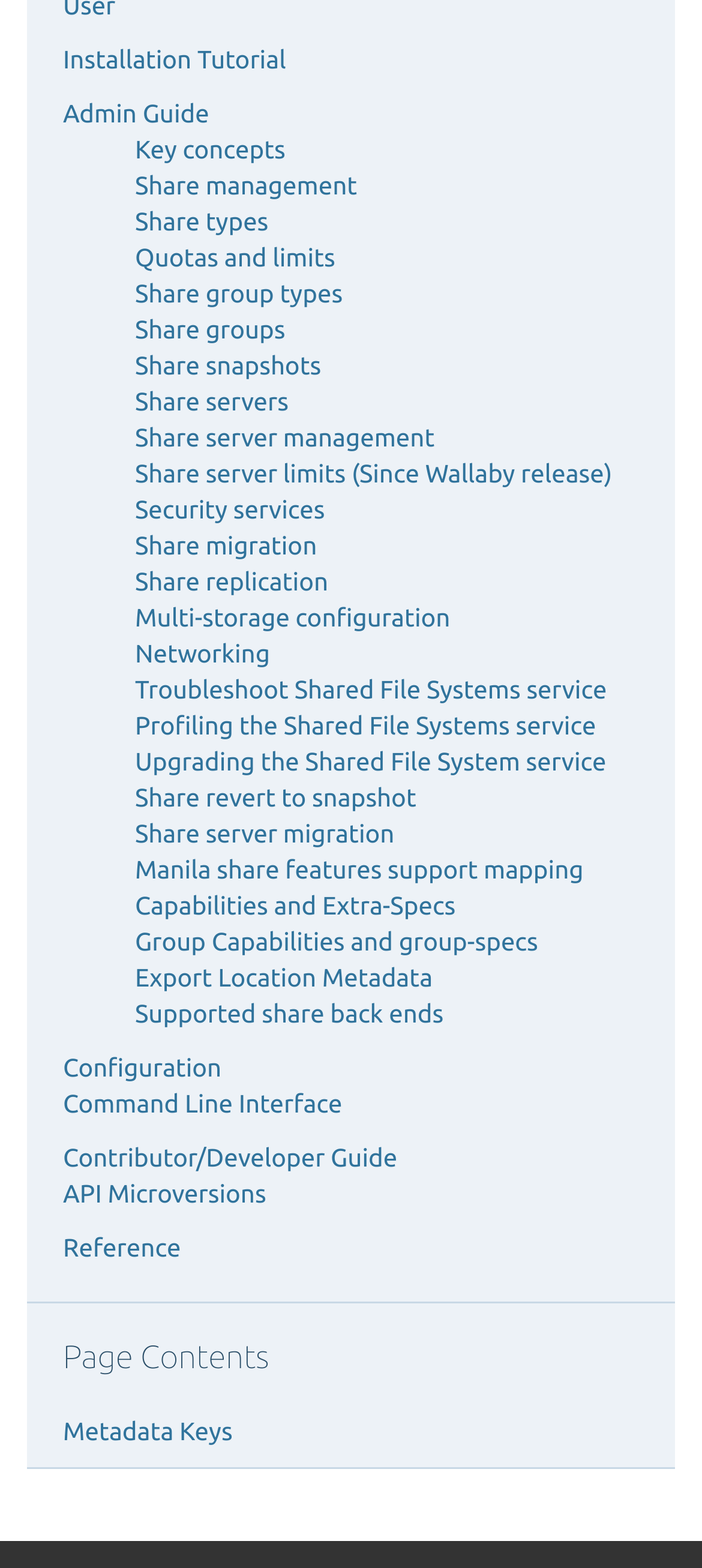Determine the bounding box coordinates of the section I need to click to execute the following instruction: "Check metadata keys". Provide the coordinates as four float numbers between 0 and 1, i.e., [left, top, right, bottom].

[0.09, 0.903, 0.331, 0.921]